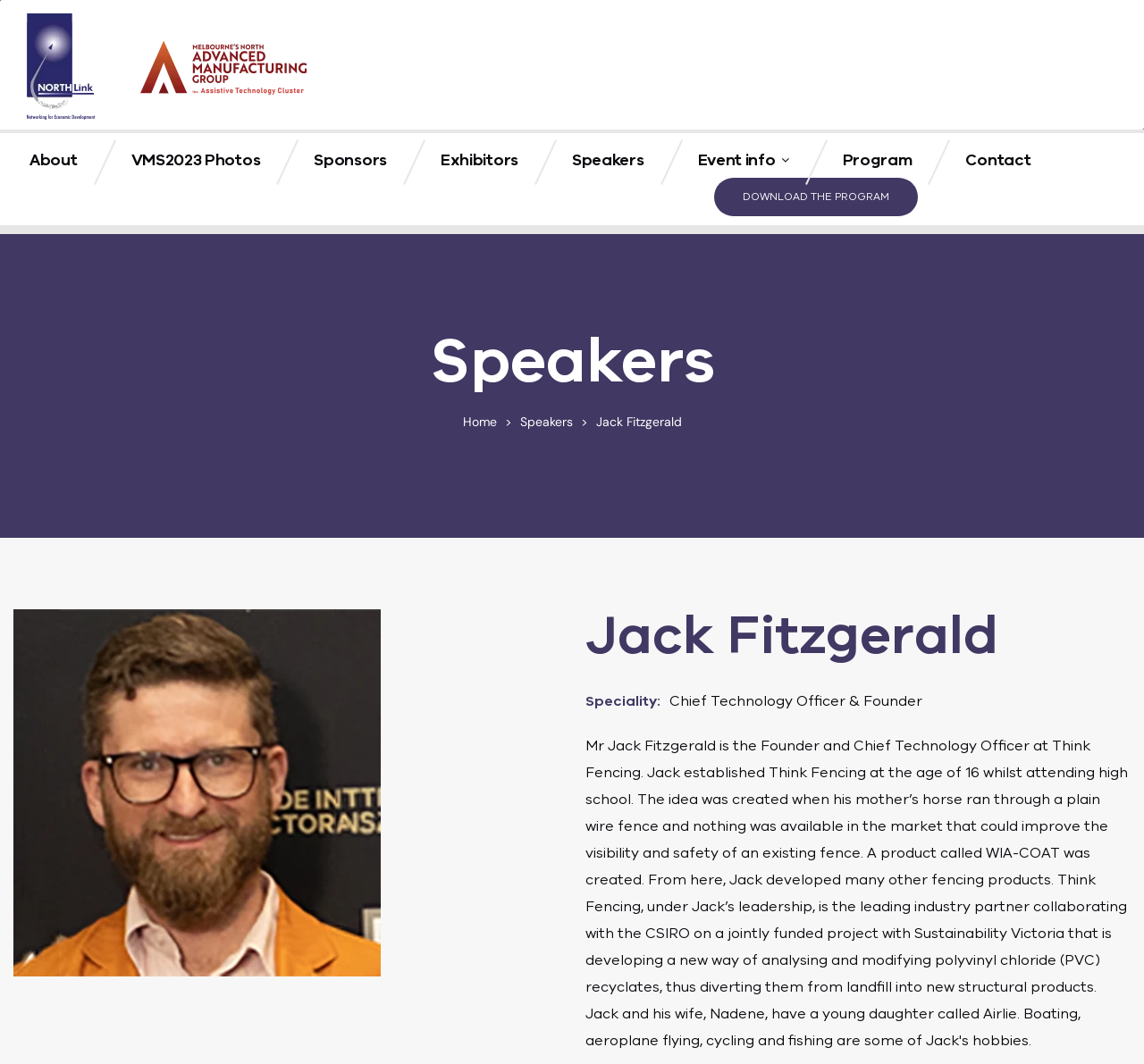Please find the bounding box for the UI element described by: "About".

[0.01, 0.134, 0.083, 0.167]